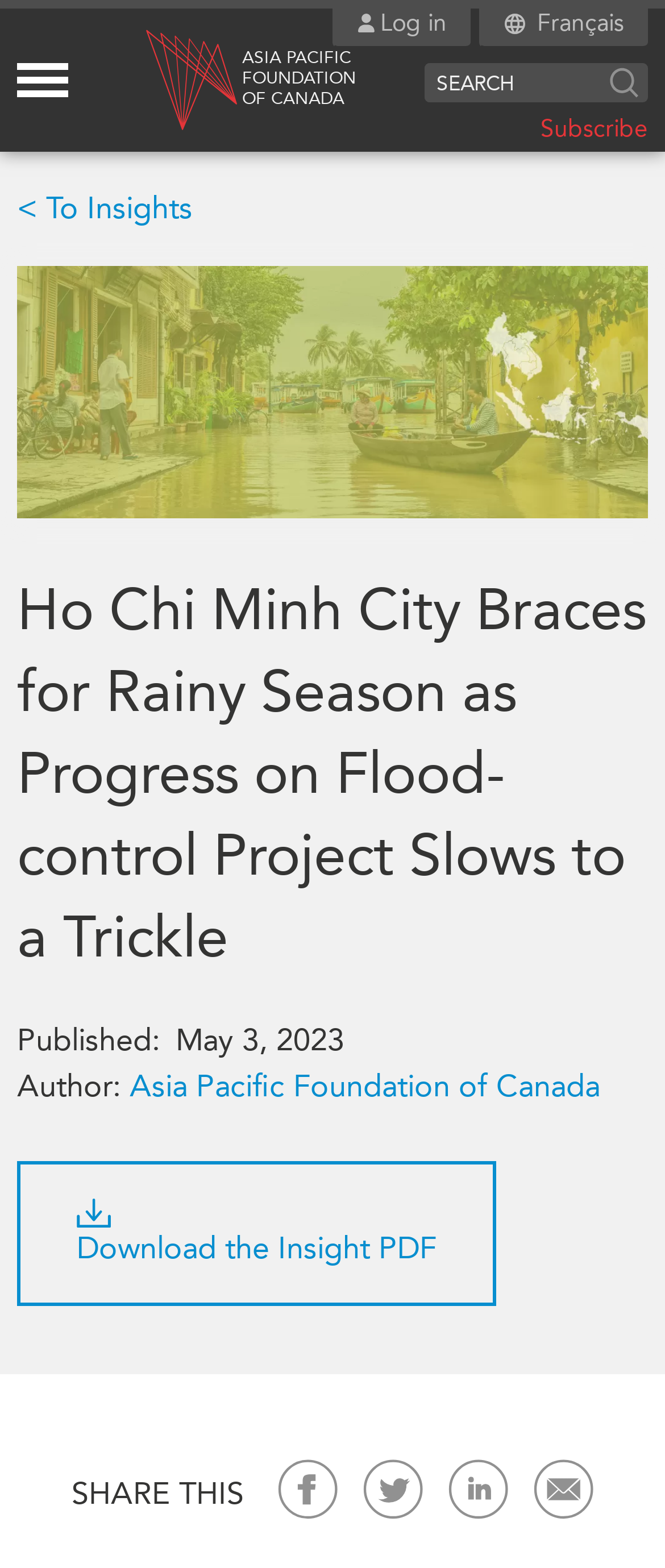Please determine the bounding box of the UI element that matches this description: Asia Pacific Foundation of Canada. The coordinates should be given as (top-left x, top-left y, bottom-right x, bottom-right y), with all values between 0 and 1.

[0.195, 0.681, 0.903, 0.705]